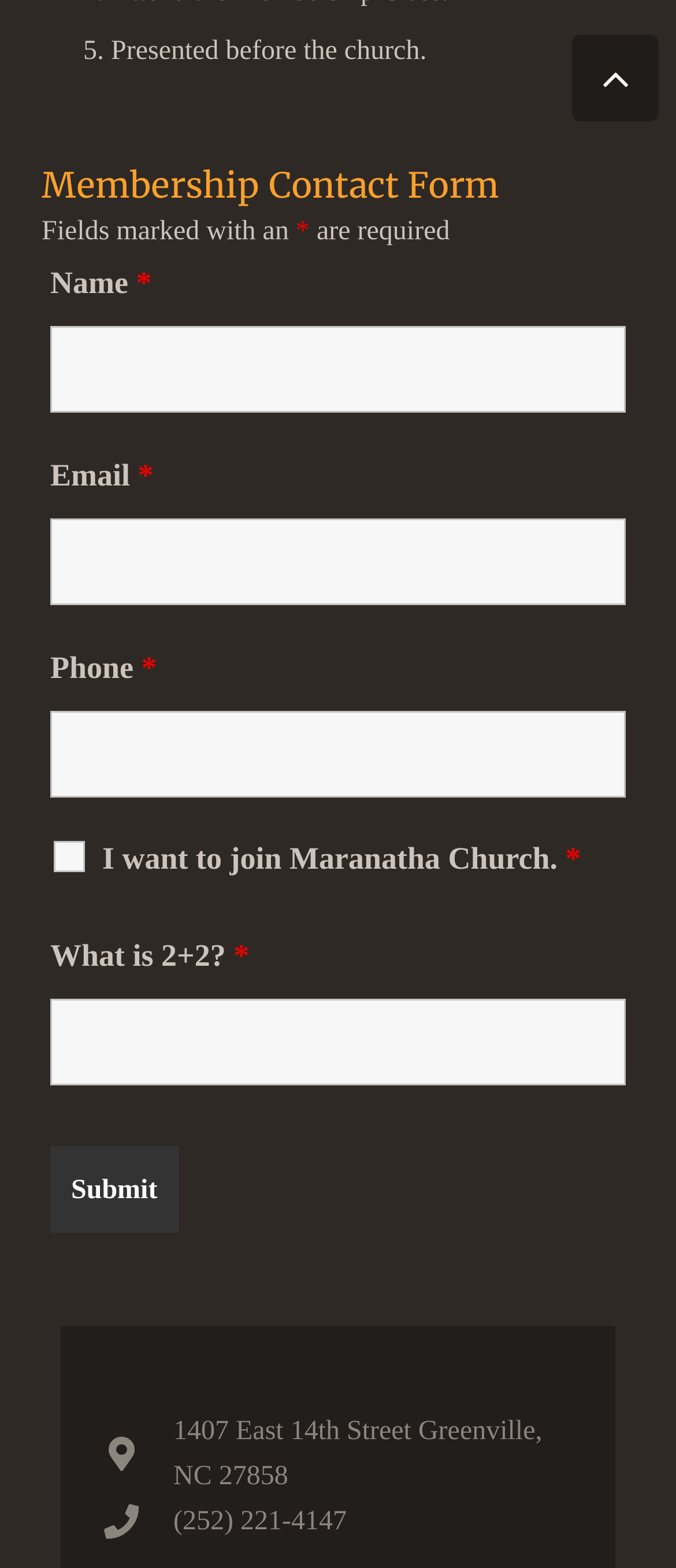How many fields are required in this form?
Answer with a single word or short phrase according to what you see in the image.

5